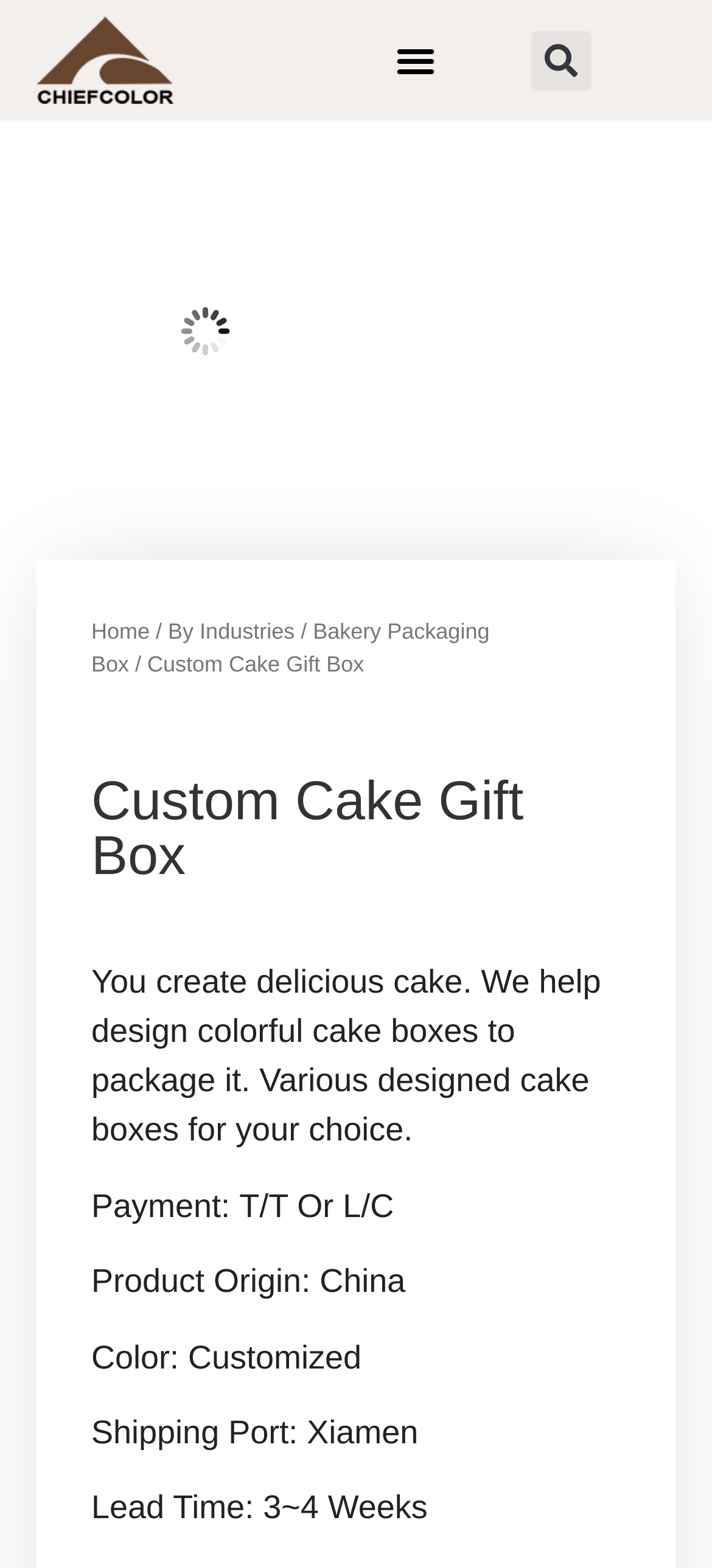Provide your answer to the question using just one word or phrase: What is the shipping port?

Xiamen